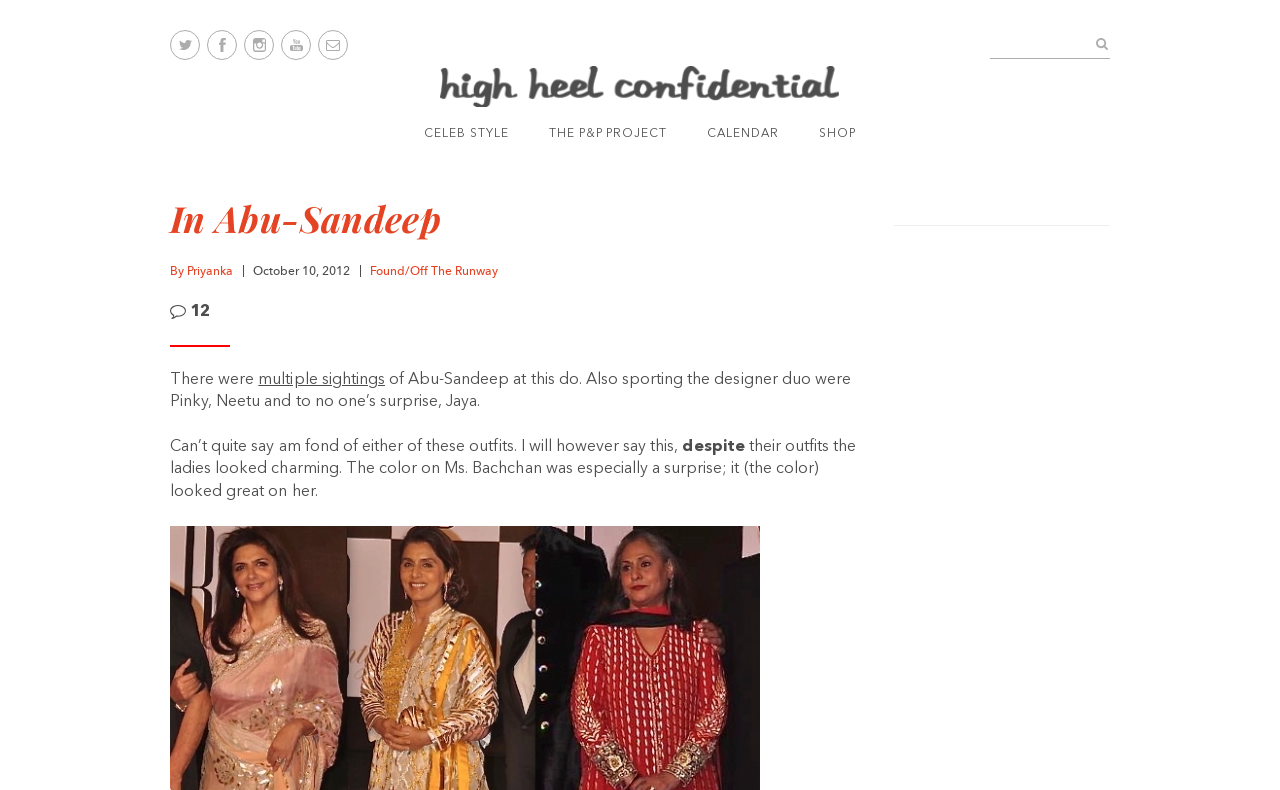Identify the bounding box coordinates for the region to click in order to carry out this instruction: "Check the comment image". Provide the coordinates using four float numbers between 0 and 1, formatted as [left, top, right, bottom].

[0.133, 0.386, 0.145, 0.403]